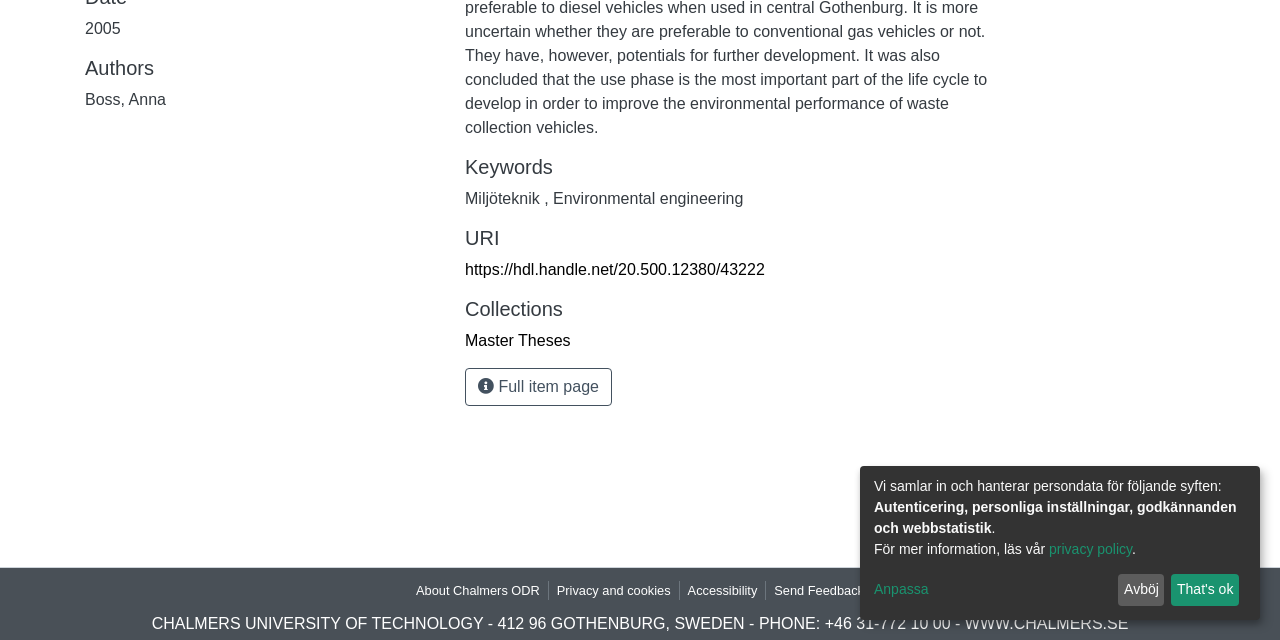Give the bounding box coordinates for this UI element: "Next →". The coordinates should be four float numbers between 0 and 1, arranged as [left, top, right, bottom].

None